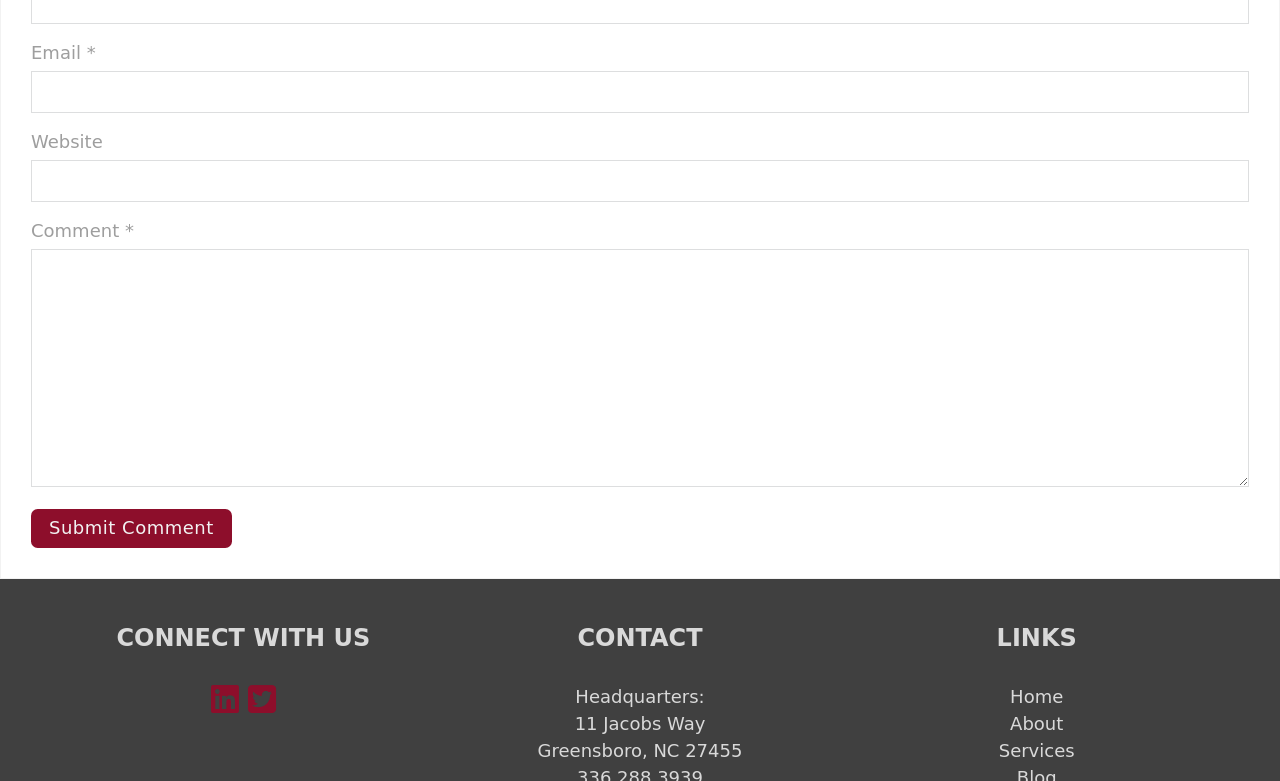Find the bounding box coordinates of the clickable area required to complete the following action: "Submit a comment".

[0.024, 0.652, 0.181, 0.702]